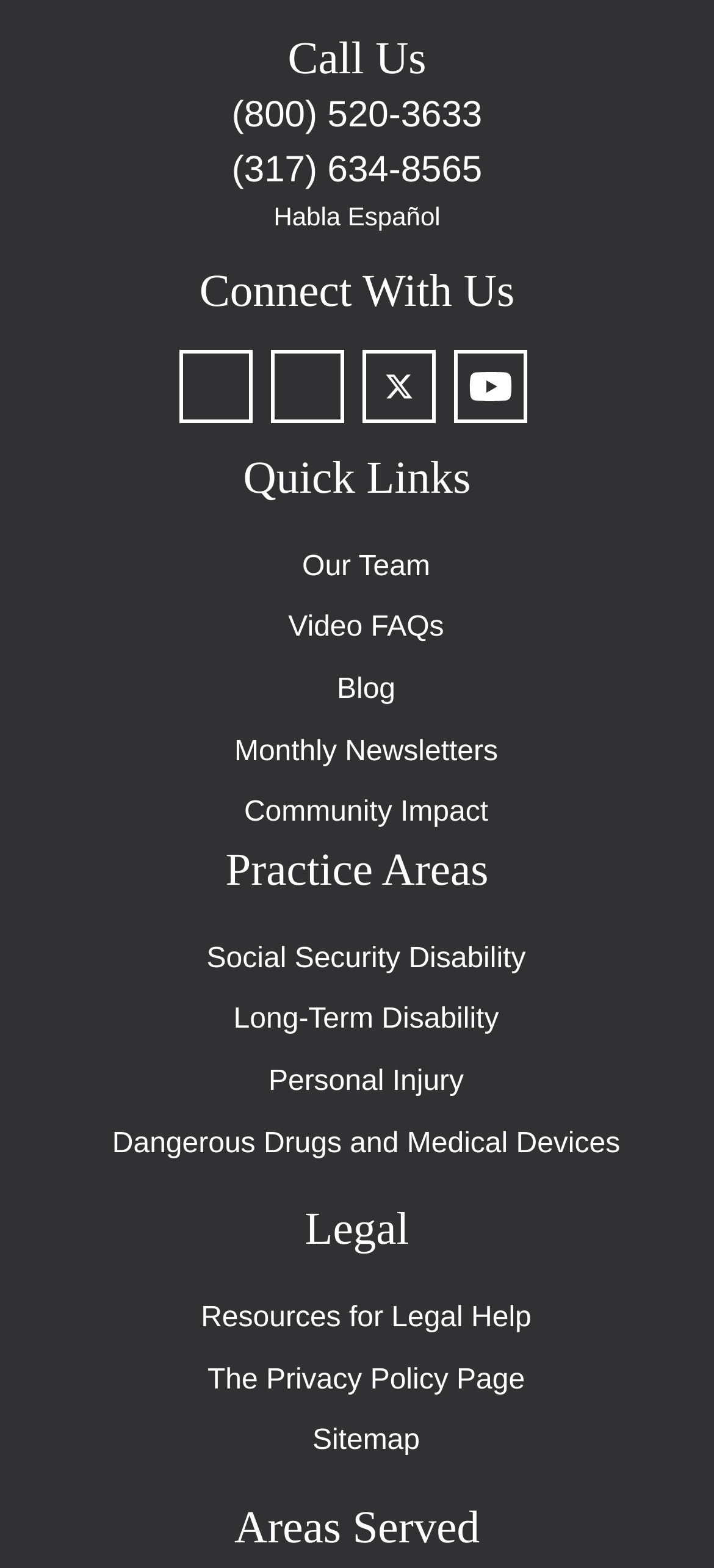Locate the bounding box coordinates of the clickable region necessary to complete the following instruction: "Explore Areas Served". Provide the coordinates in the format of four float numbers between 0 and 1, i.e., [left, top, right, bottom].

[0.328, 0.959, 0.672, 0.991]